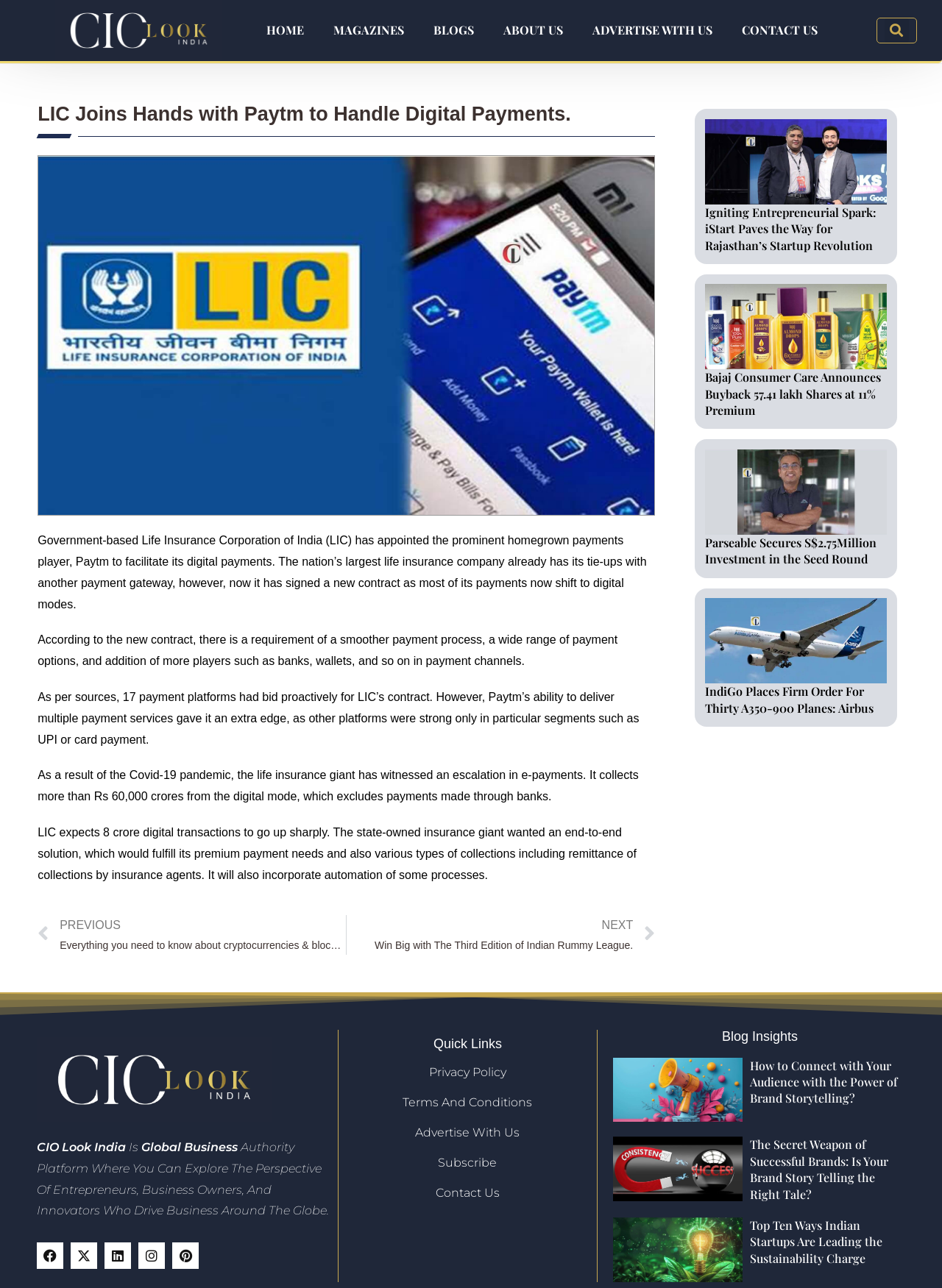Locate the bounding box coordinates of the element I should click to achieve the following instruction: "Read the article 'Igniting Entrepreneurial Spark iStart Paves the Way for Rajasthan's Startup Revolution'".

[0.749, 0.092, 0.941, 0.159]